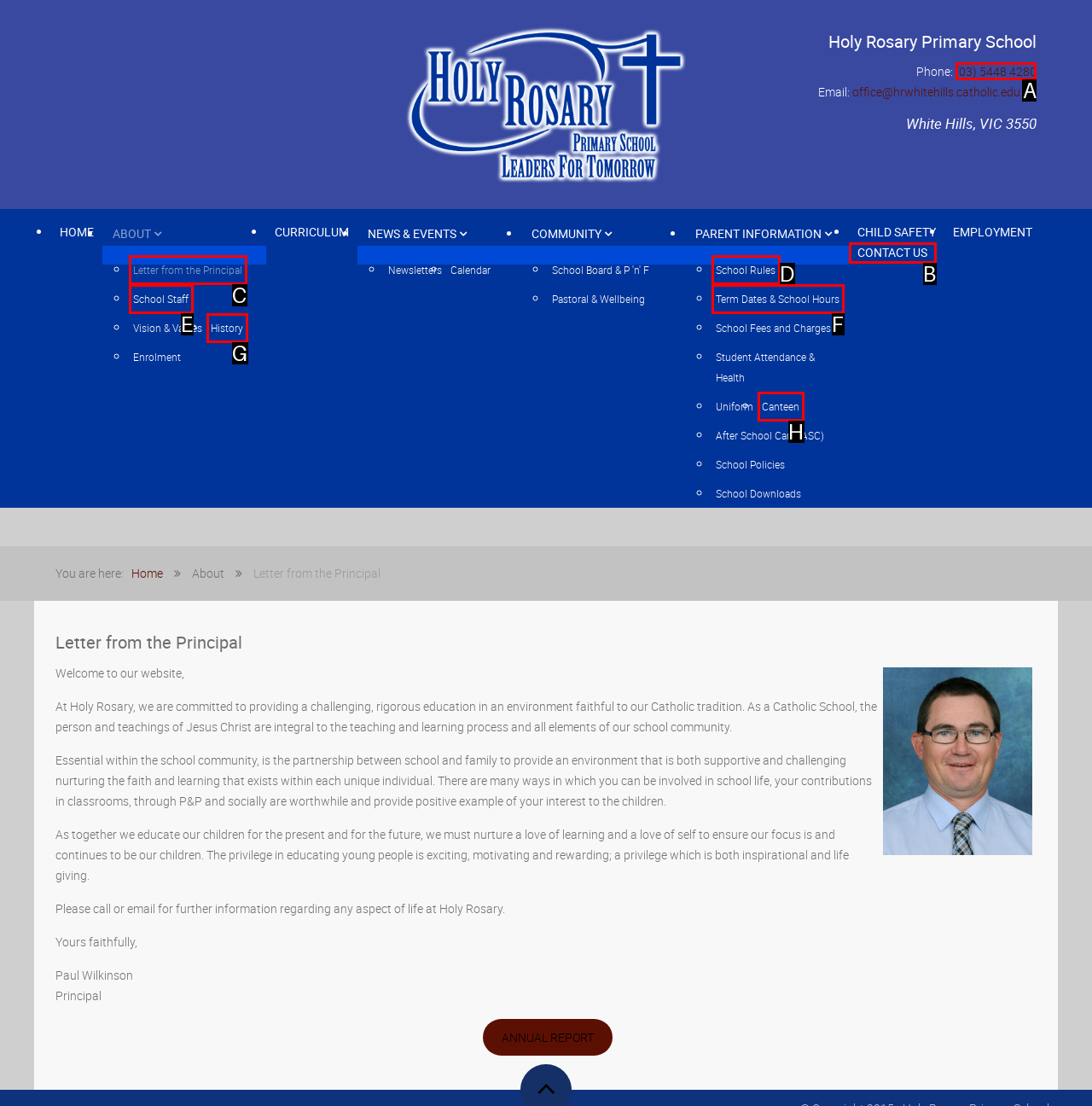Determine the letter of the UI element that will complete the task: Call the school
Reply with the corresponding letter.

A